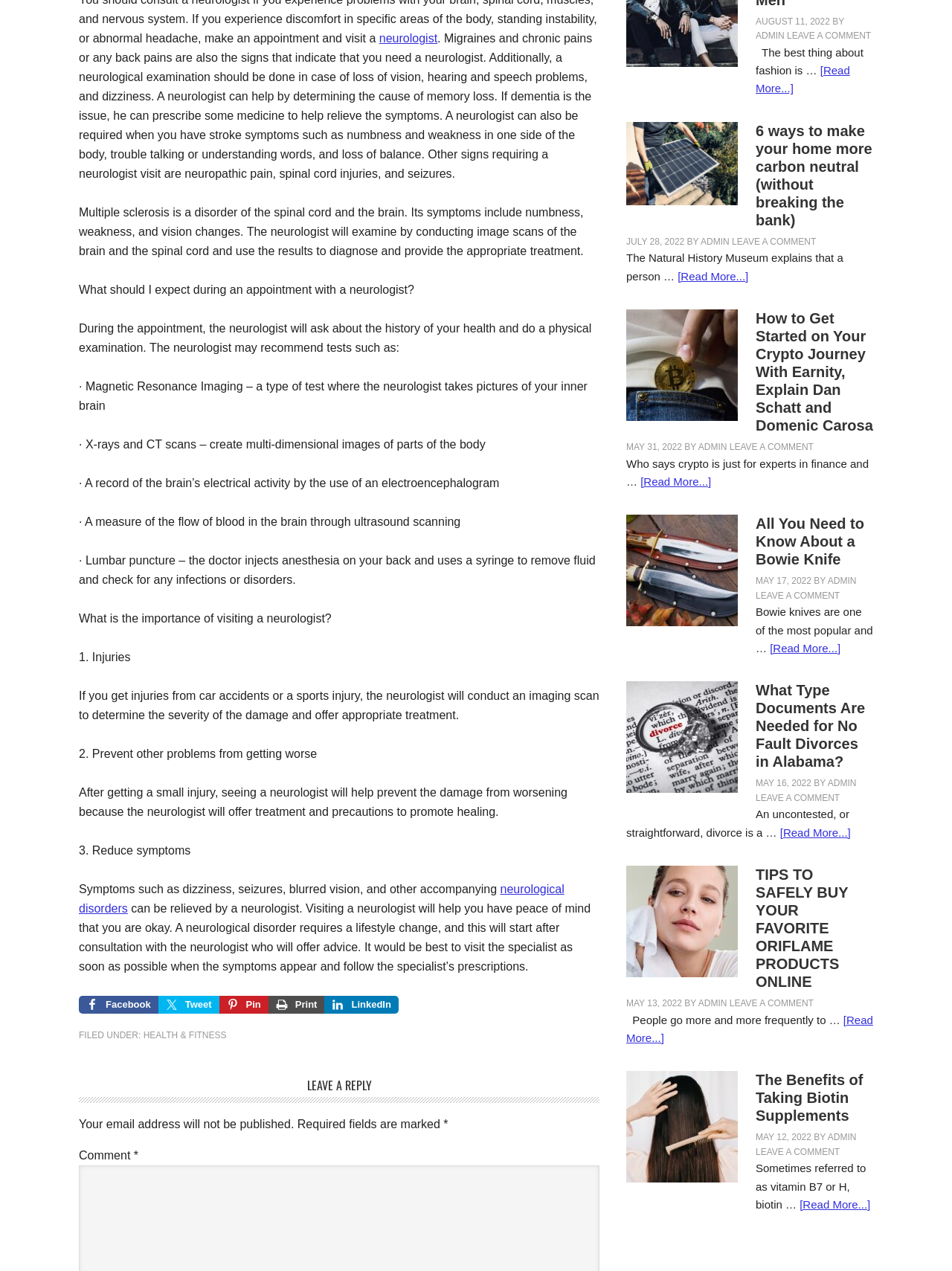Specify the bounding box coordinates of the area that needs to be clicked to achieve the following instruction: "Read more about How to Get Started on Your Crypto Journey With Earnity".

[0.673, 0.374, 0.747, 0.384]